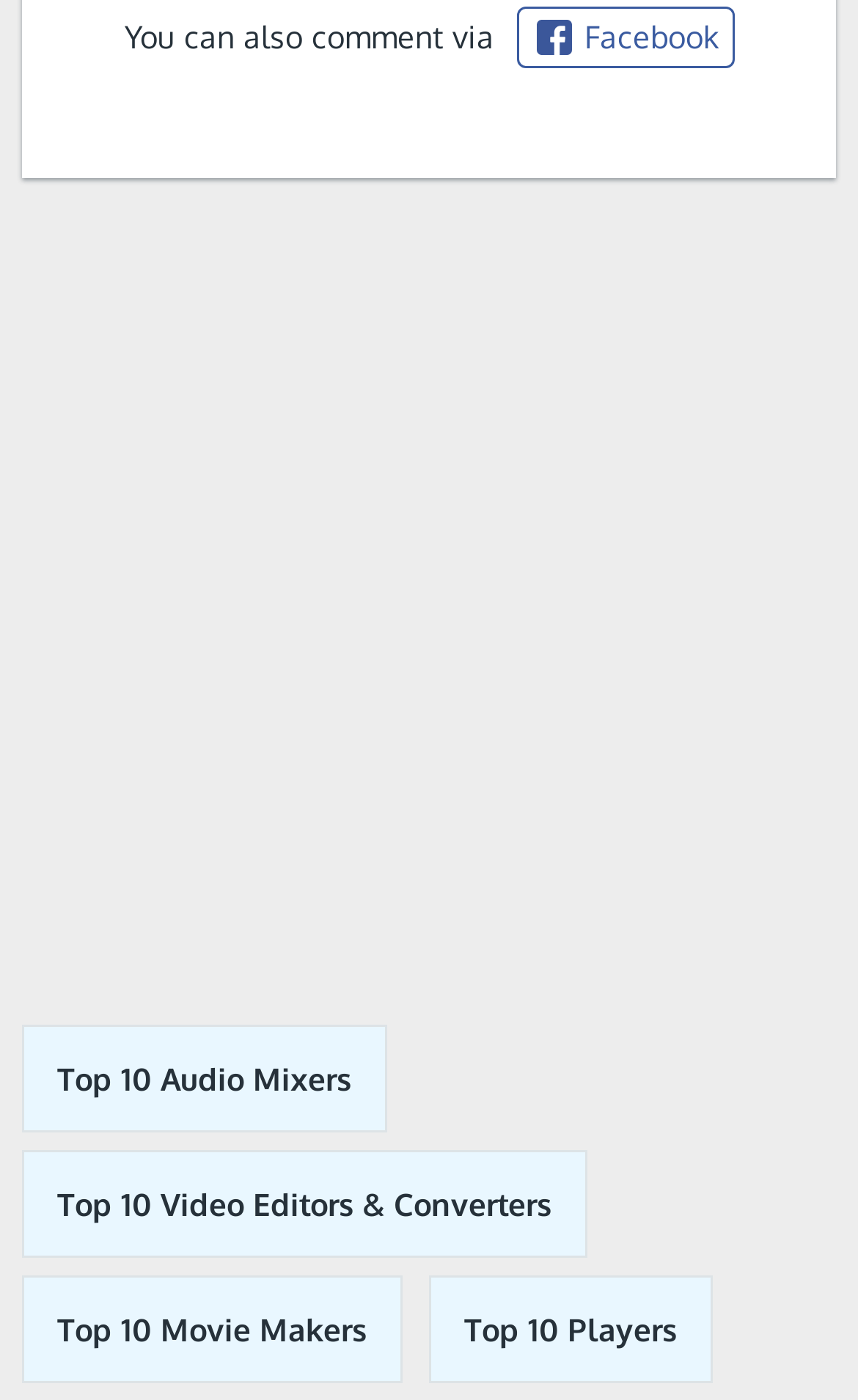Provide your answer in one word or a succinct phrase for the question: 
What is the text above the 'Facebook' link?

You can also comment via